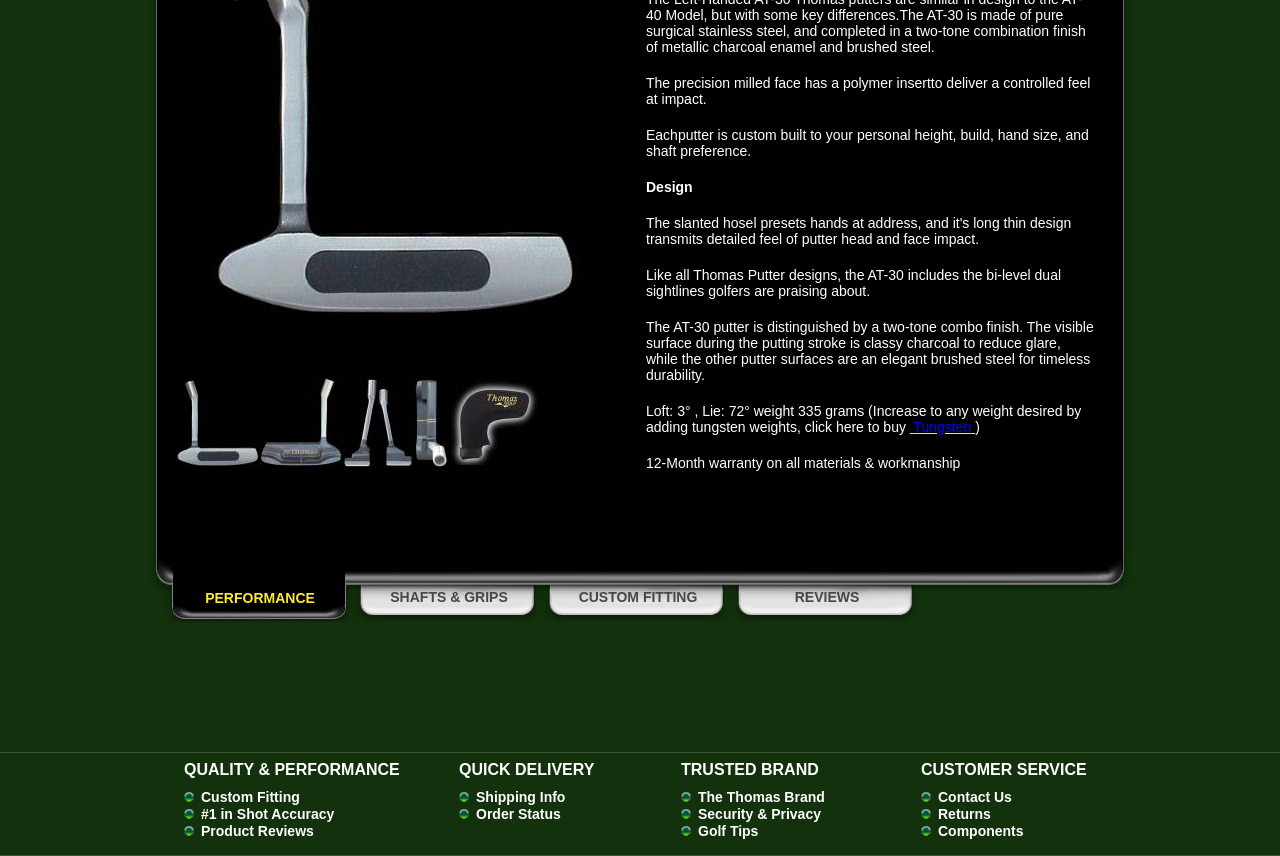Specify the bounding box coordinates (top-left x, top-left y, bottom-right x, bottom-right y) of the UI element in the screenshot that matches this description: The Thomas Brand

[0.545, 0.922, 0.644, 0.94]